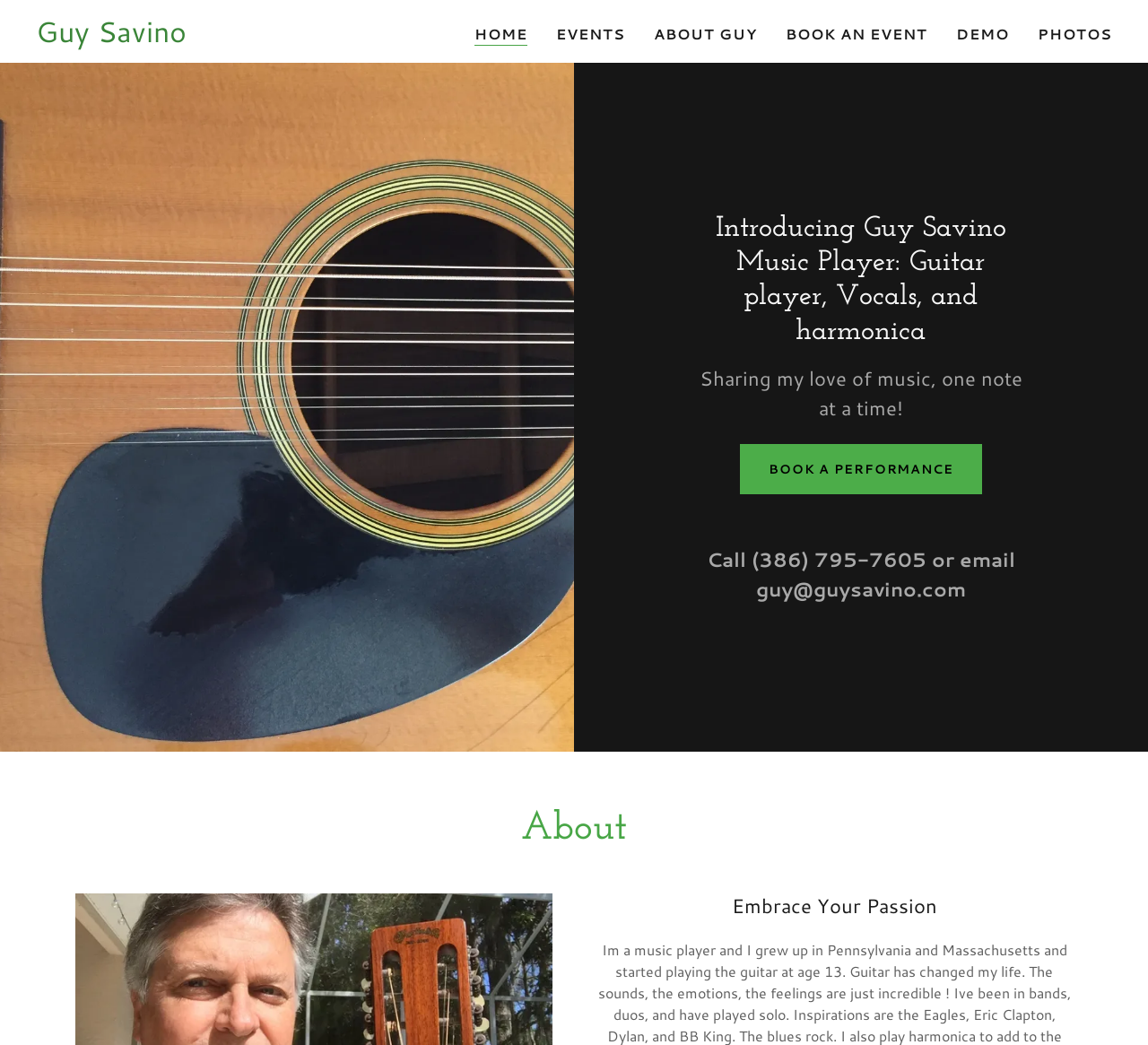How many navigation links are there?
Please respond to the question with a detailed and informative answer.

There are six navigation links at the top of the webpage: HOME, EVENTS, ABOUT GUY, BOOK AN EVENT, DEMO, and PHOTOS. These links can be used to navigate to different sections of the website.